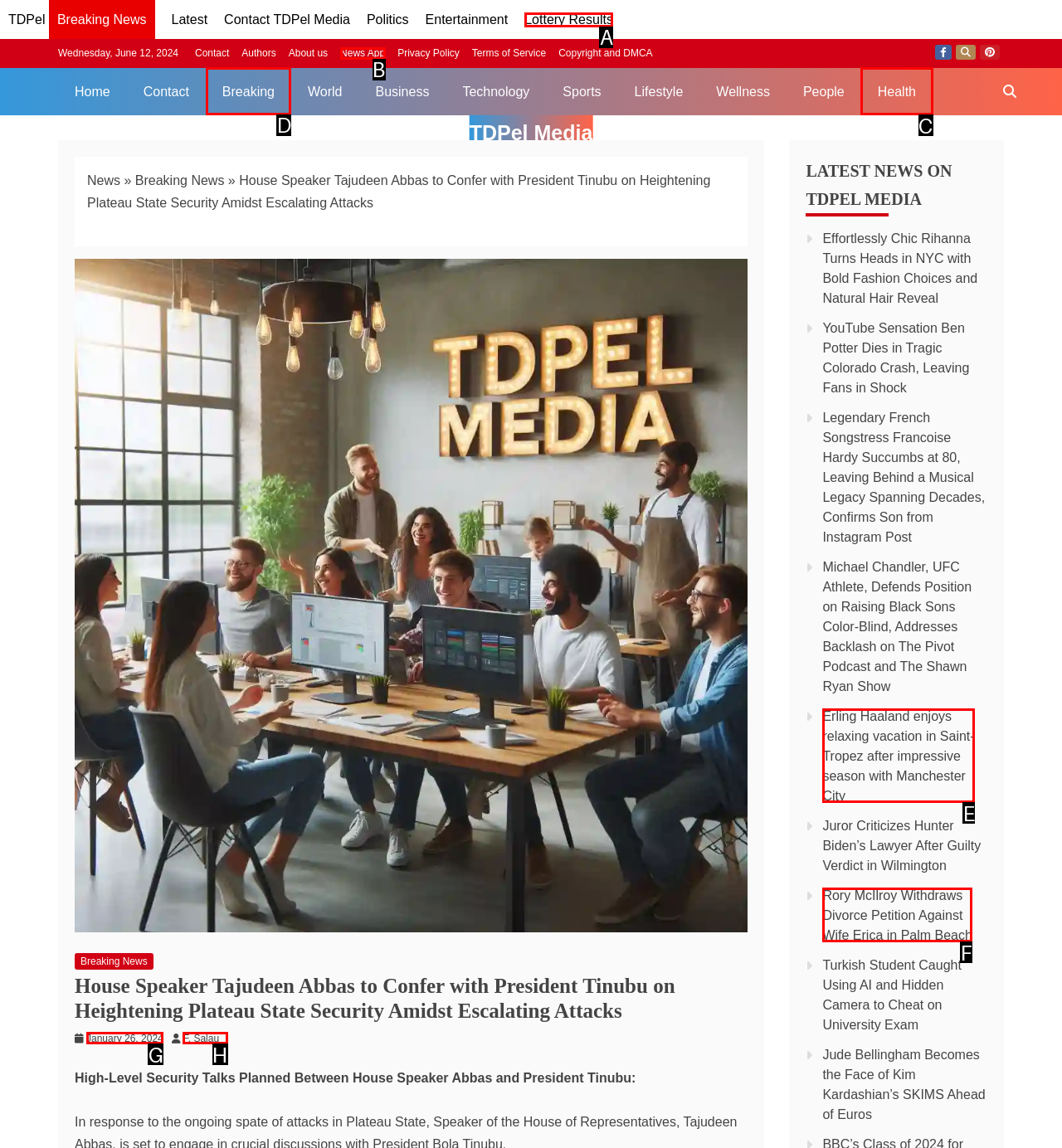Which lettered option should be clicked to achieve the task: Check the 'Breaking News' section? Choose from the given choices.

D